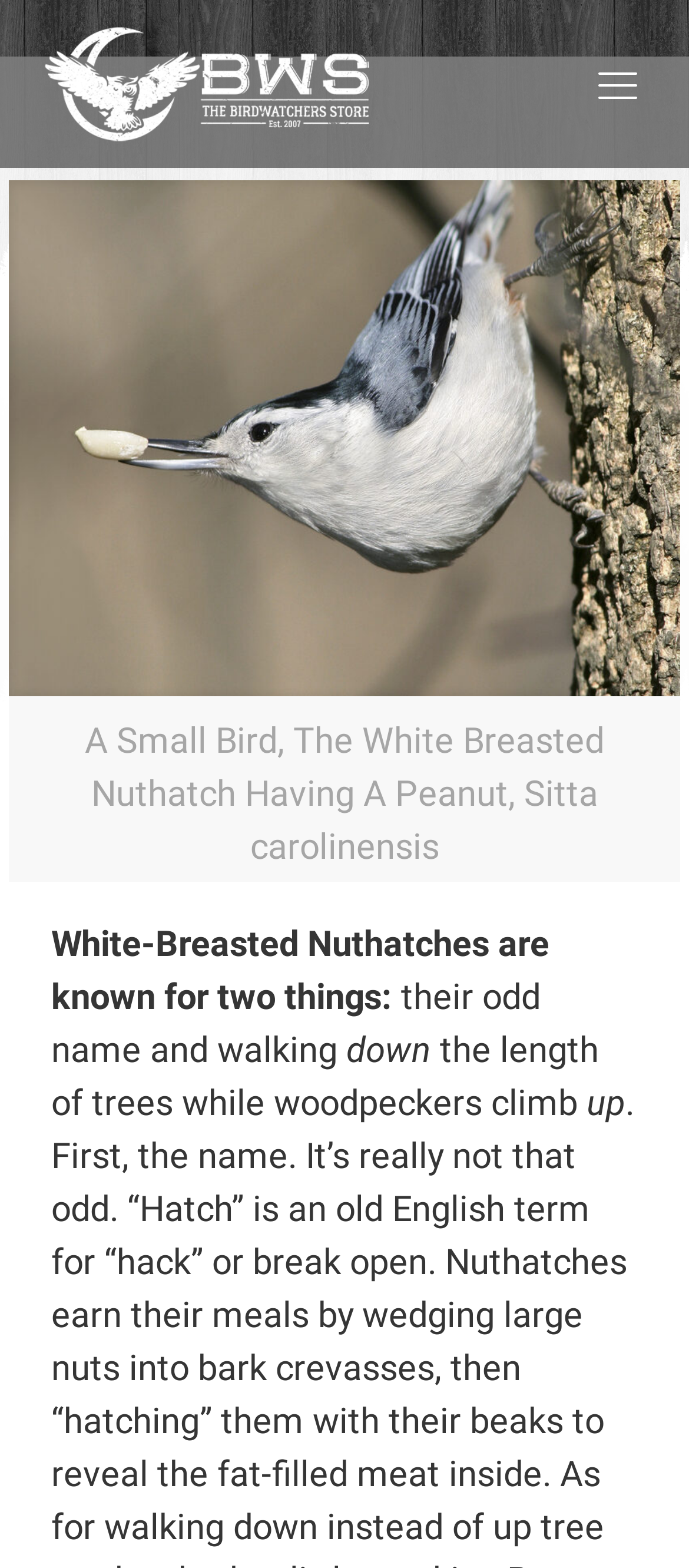What is the bird doing in relation to trees?
Utilize the image to construct a detailed and well-explained answer.

I determined this answer by analyzing the text 'walking down the length of trees while woodpeckers climb up.' which describes the bird's action in relation to trees.